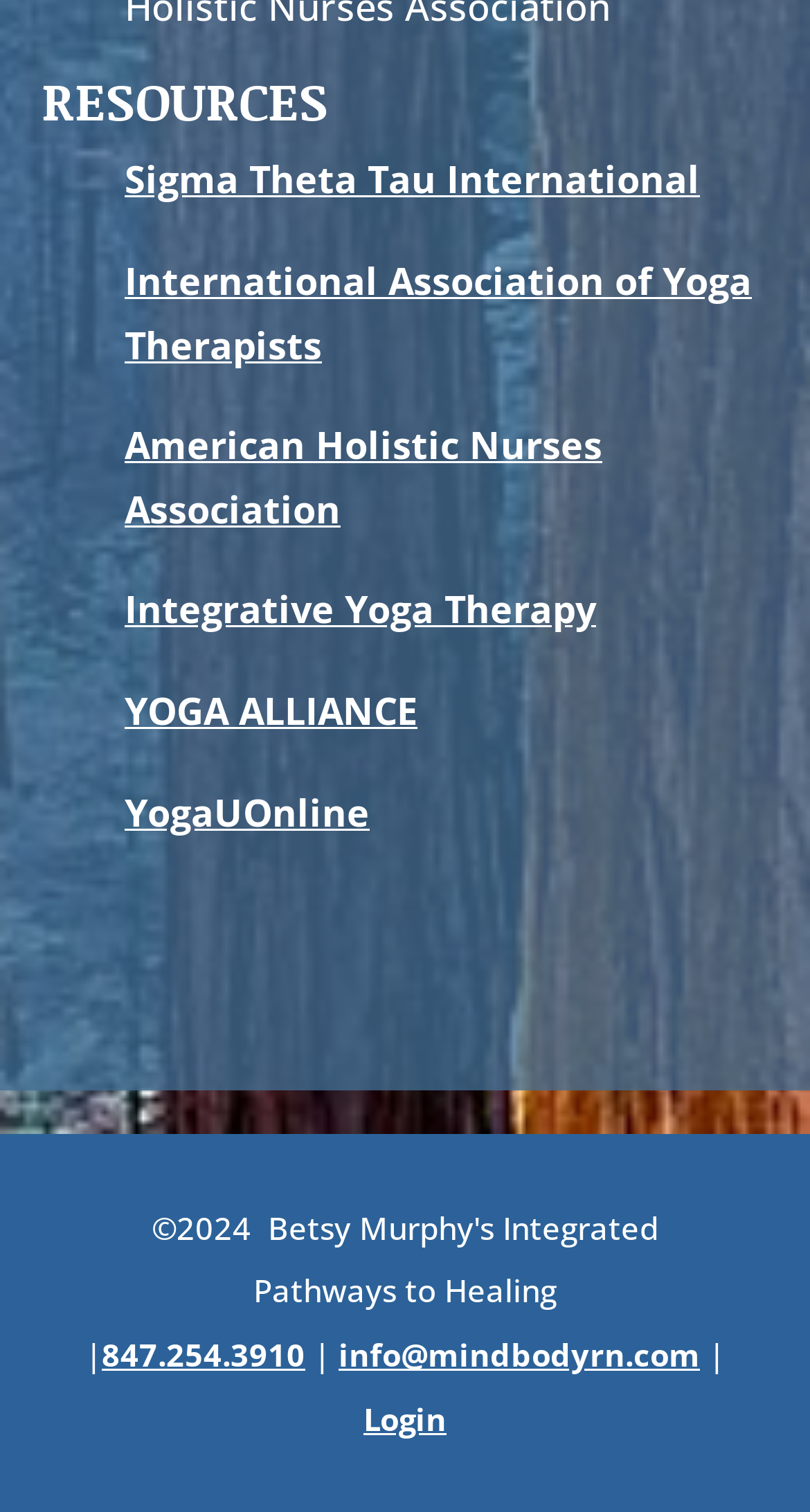Please specify the bounding box coordinates of the clickable section necessary to execute the following command: "call 847.254.3910".

[0.126, 0.882, 0.377, 0.909]